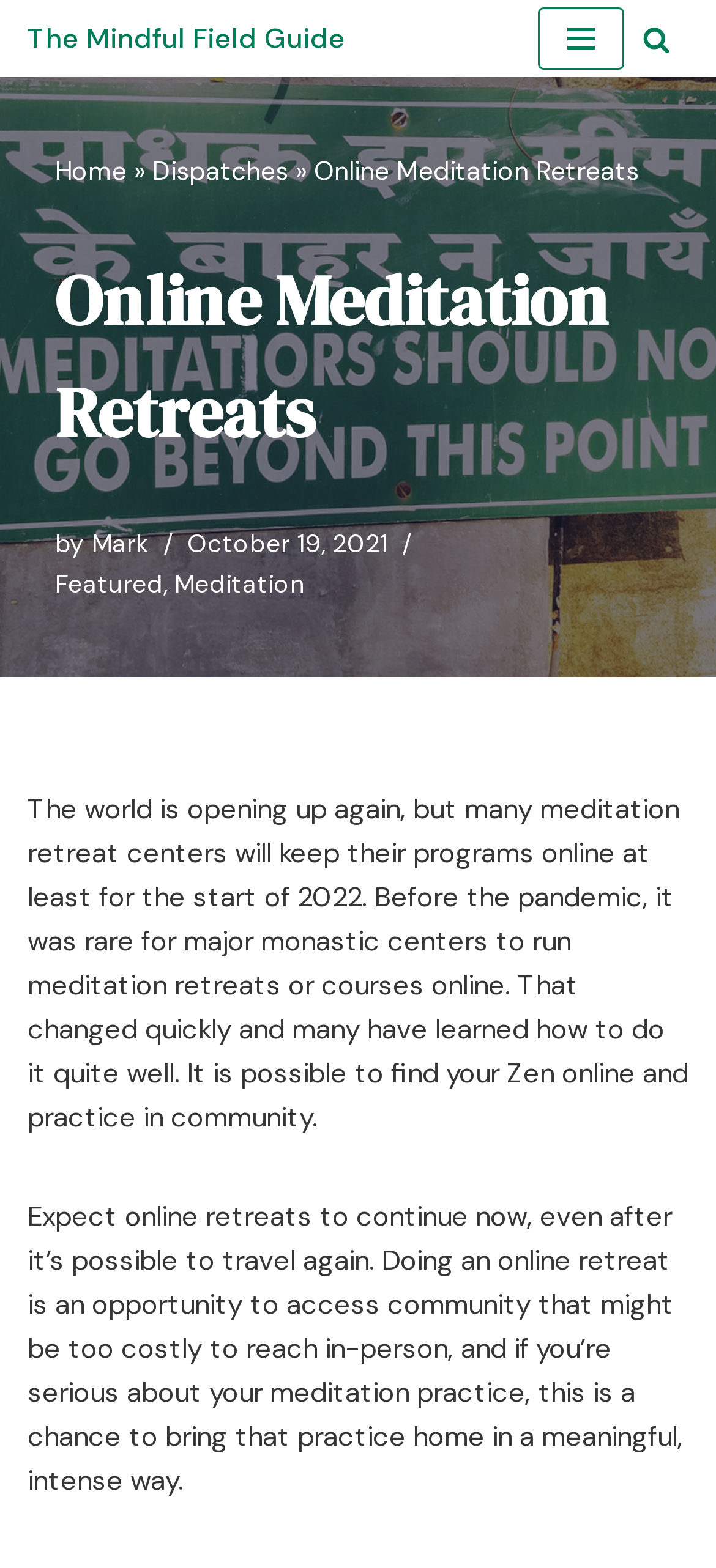Provide a brief response using a word or short phrase to this question:
When was the article published?

October 19, 2021